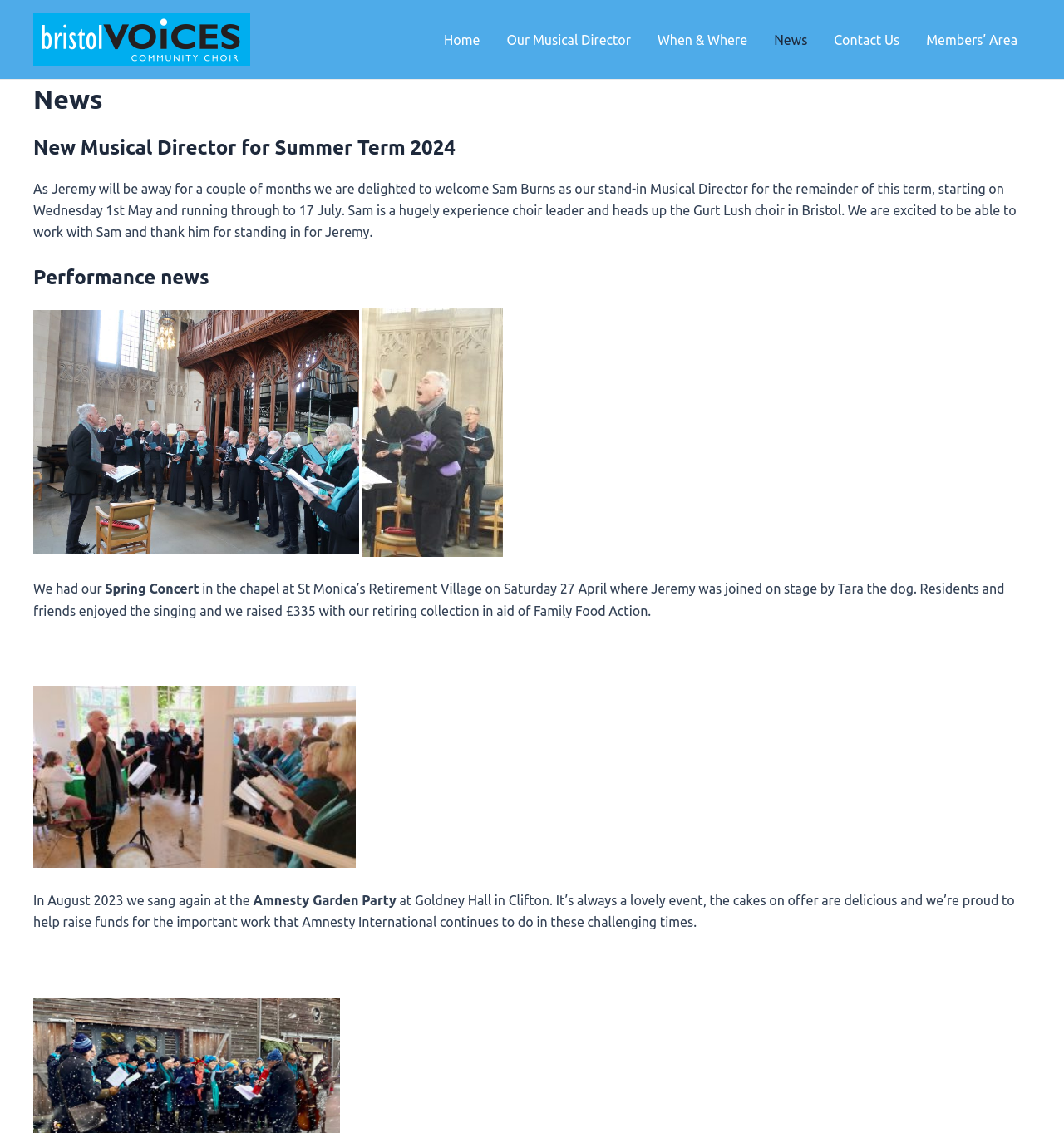Write a detailed summary of the webpage, including text, images, and layout.

The webpage is about "News" from "Bristol Voices", a choir group. At the top left, there is a link to "Bristol Voices" accompanied by an image with the same name. Below this, there is a navigation menu with seven links: "Home", "Our Musical Director", "When & Where", "News", "Contact Us", and "Members' Area".

The main content of the page is divided into three sections. The first section has a heading "New Musical Director for Summer Term 2024" and a paragraph of text announcing that Sam Burns will be the stand-in Musical Director for the remainder of the term. 

The second section has a heading "Performance news" and consists of two paragraphs of text. The first paragraph mentions a Spring Concert at St Monica's Retirement Village, where the choir raised £335 for Family Food Action. The second paragraph talks about the choir's performance at the Amnesty Garden Party at Goldney Hall in Clifton, which is an annual event that raises funds for Amnesty International.

Throughout the page, there are no other images besides the "Bristol Voices" logo at the top left. The layout is simple, with clear headings and concise text, making it easy to read and navigate.